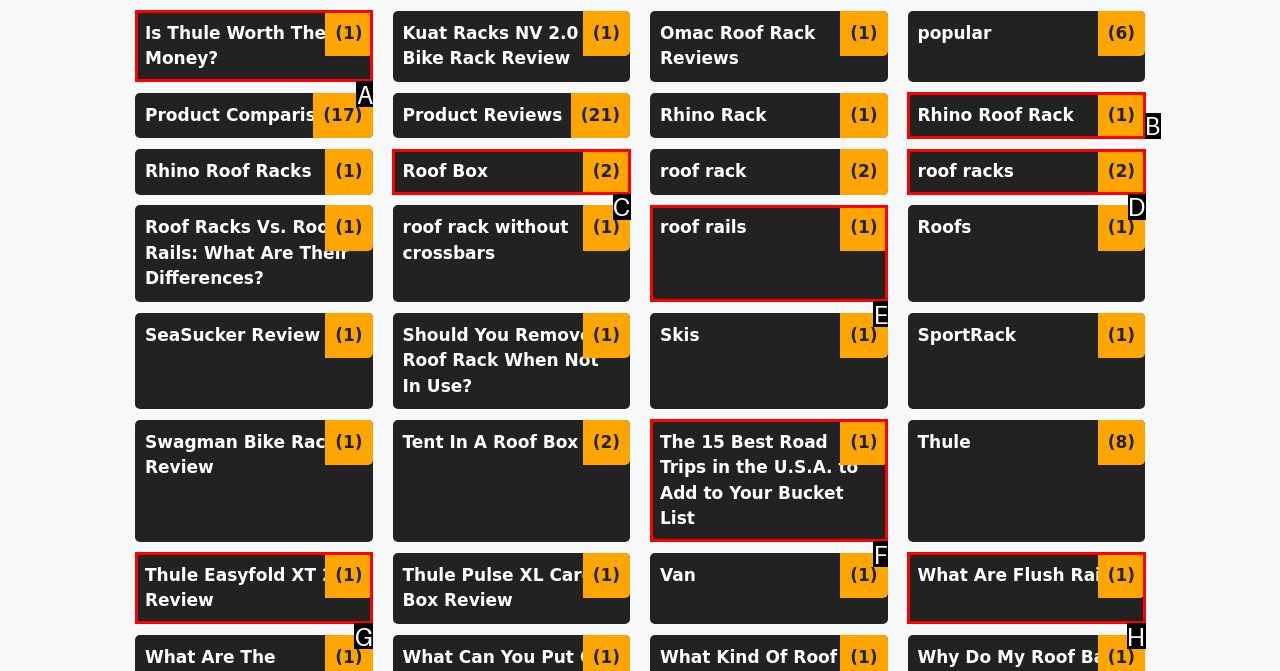Identify the matching UI element based on the description: Rhino Roof Rack (1)
Reply with the letter from the available choices.

B